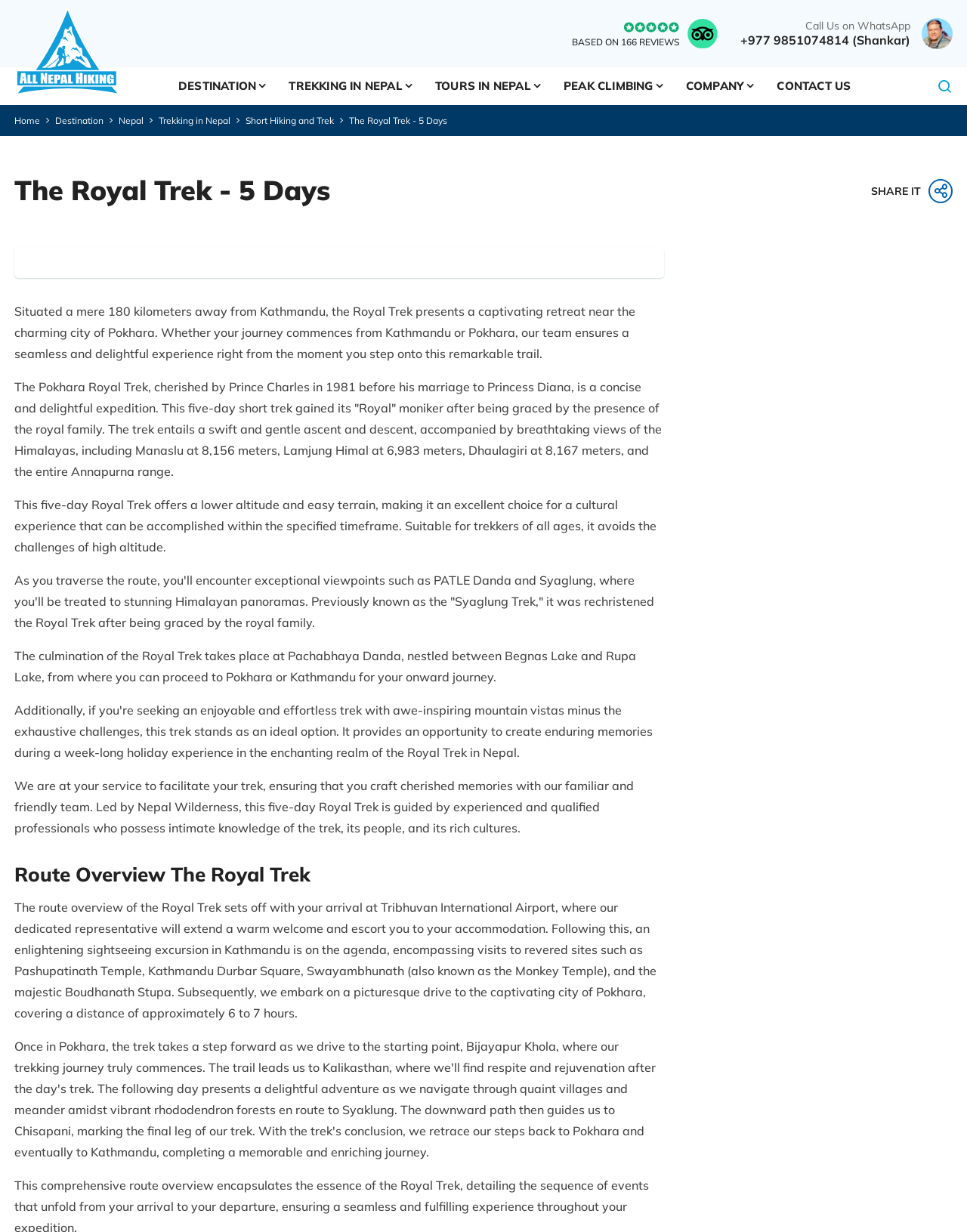Determine the bounding box coordinates for the clickable element required to fulfill the instruction: "Click on the 'DESTINATION' button". Provide the coordinates as four float numbers between 0 and 1, i.e., [left, top, right, bottom].

[0.184, 0.055, 0.287, 0.085]